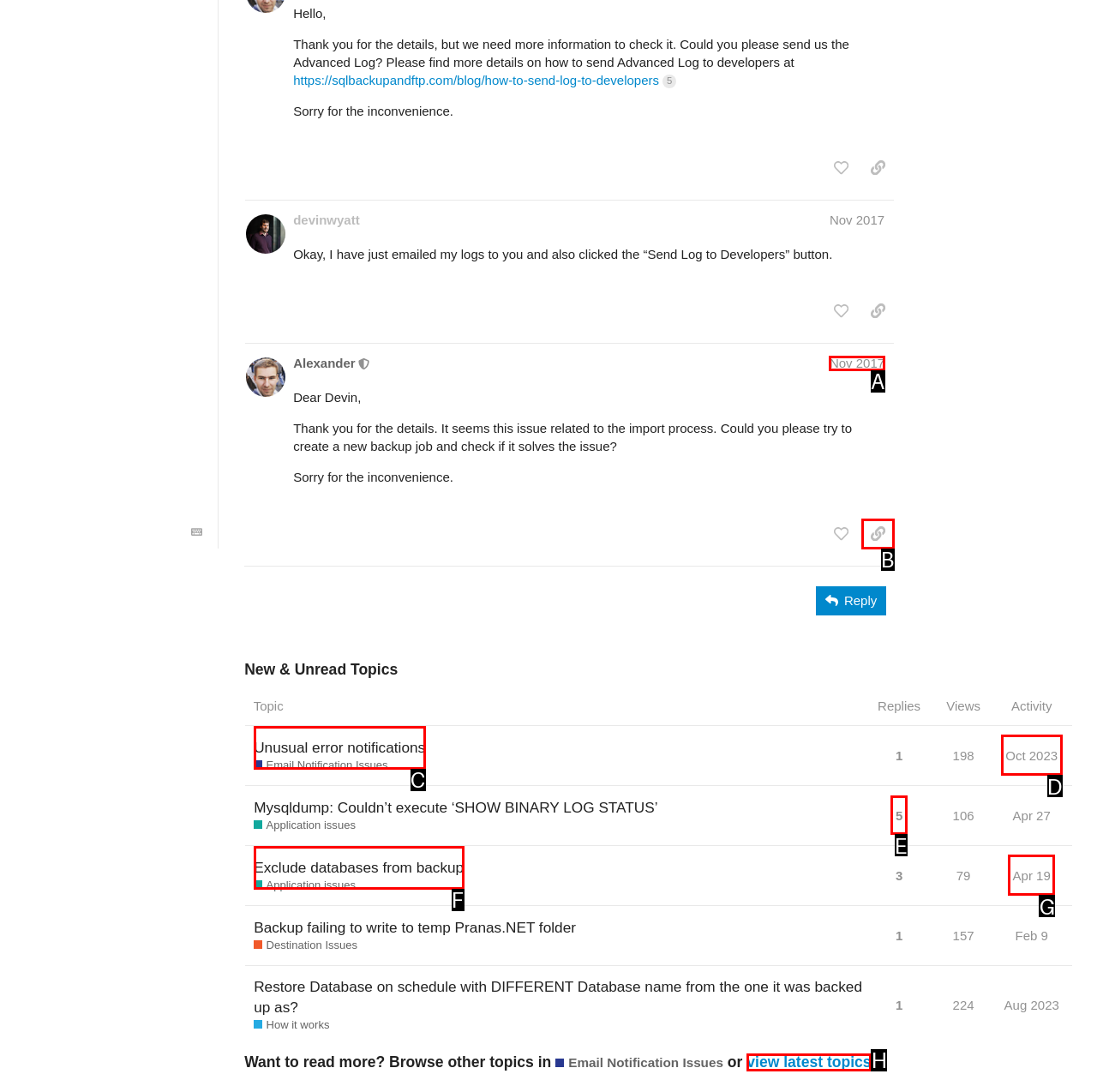From the options shown, which one fits the description: Exclude databases from backup? Respond with the appropriate letter.

F